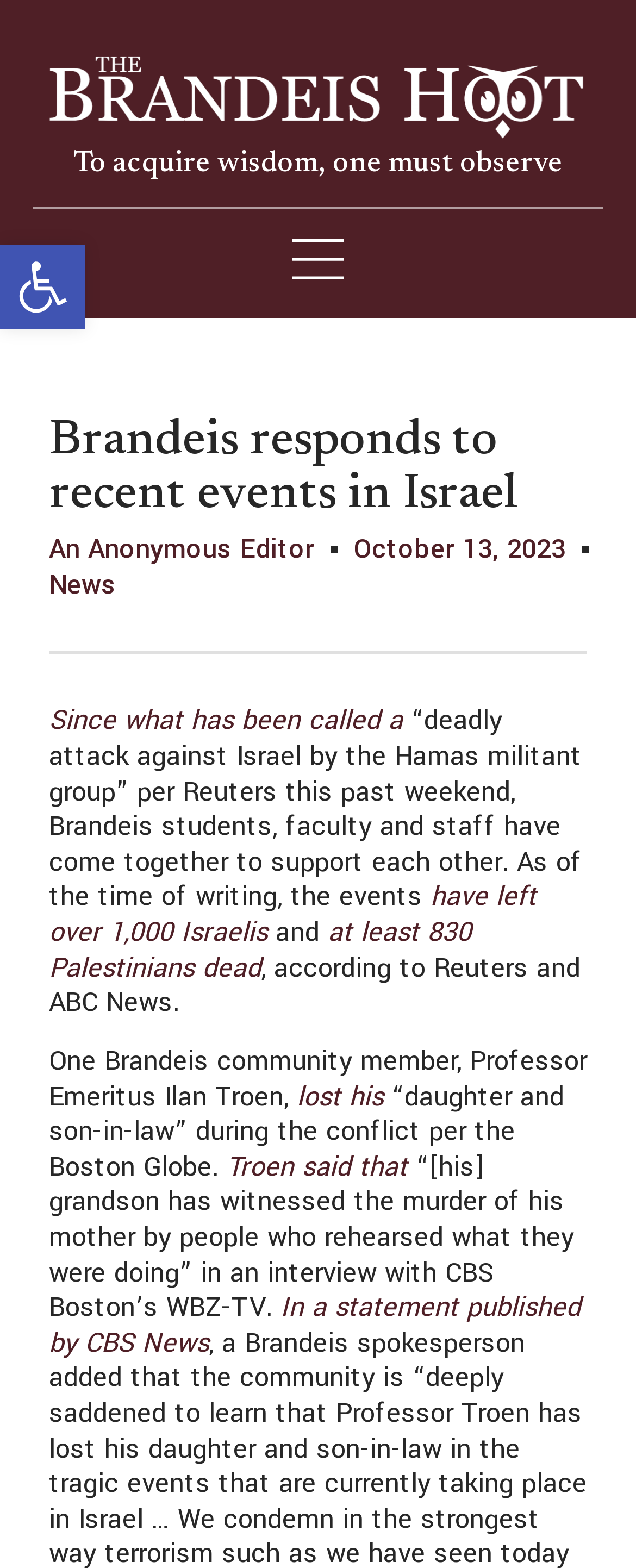Identify the bounding box coordinates for the region to click in order to carry out this instruction: "View the article by An Anonymous Editor". Provide the coordinates using four float numbers between 0 and 1, formatted as [left, top, right, bottom].

[0.077, 0.339, 0.495, 0.362]